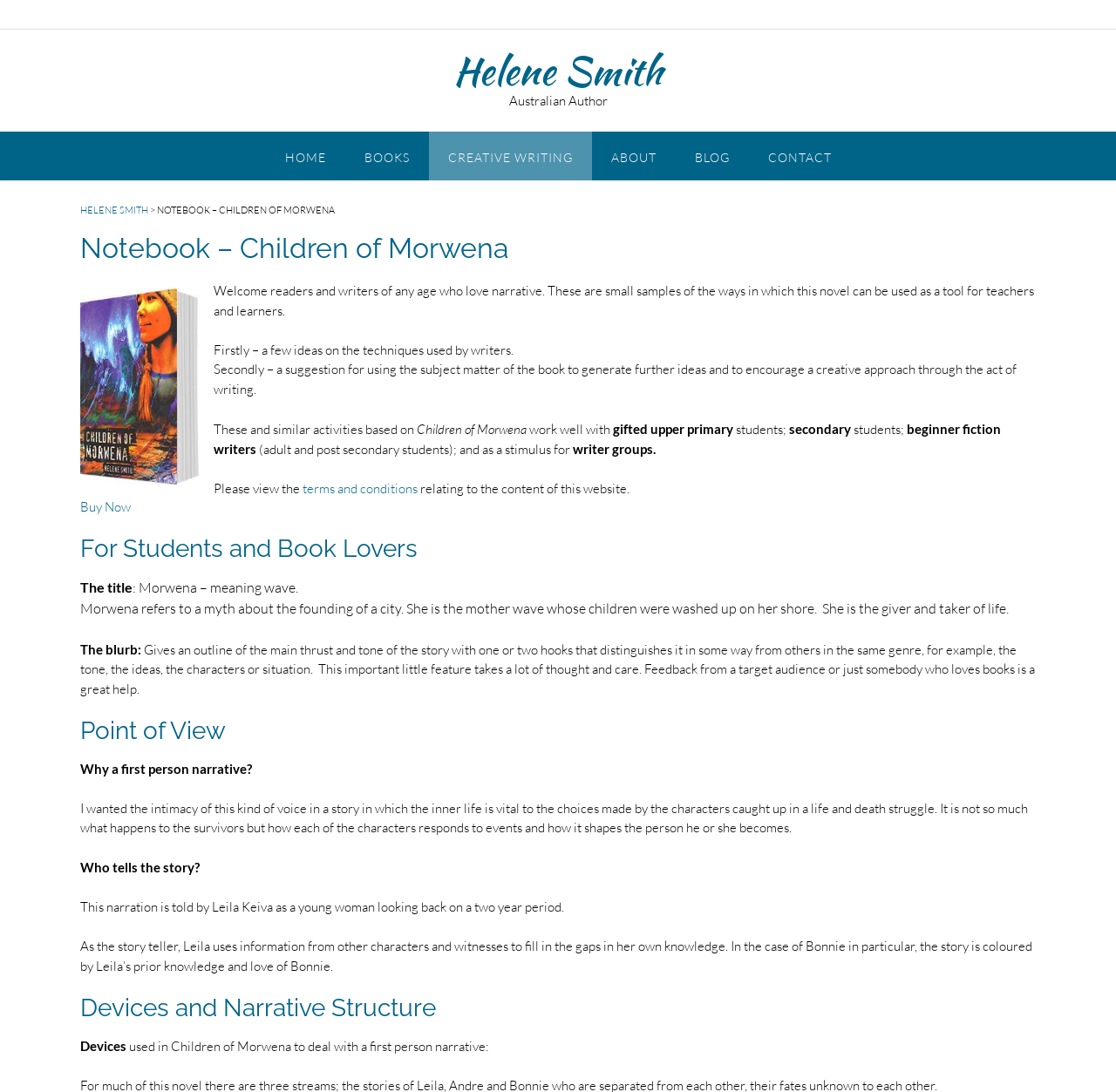Offer a comprehensive description of the webpage’s content and structure.

This webpage is about the novel "Children of Morwena" by Australian author Helene Smith. At the top of the page, there is a navigation menu with links to "HOME", "BOOKS", "CREATIVE WRITING", "ABOUT", "BLOG", and "CONTACT". Below the navigation menu, there is a header section with the title "Notebook – Children of Morwena" and a figure with a caption "Buy Now".

The main content of the page is divided into several sections. The first section welcomes readers and writers of any age who love narrative and explains how the novel can be used as a tool for teachers and learners. The section is followed by a few ideas on the techniques used by writers, suggestions for using the subject matter of the book to generate further ideas, and encouragement to take a creative approach through writing.

The next section is headed "For Students and Book Lovers" and provides information about the title "Morwena", its meaning, and its reference to a myth about the founding of a city. This section also includes a blurb that outlines the main thrust and tone of the story.

The following section is headed "Point of View" and discusses the use of a first-person narrative in the novel. It explains why the author chose this narrative style and how it allows for intimacy and insight into the characters' inner lives.

The final section is headed "Devices and Narrative Structure" and discusses the devices used in the novel to deal with a first-person narrative.